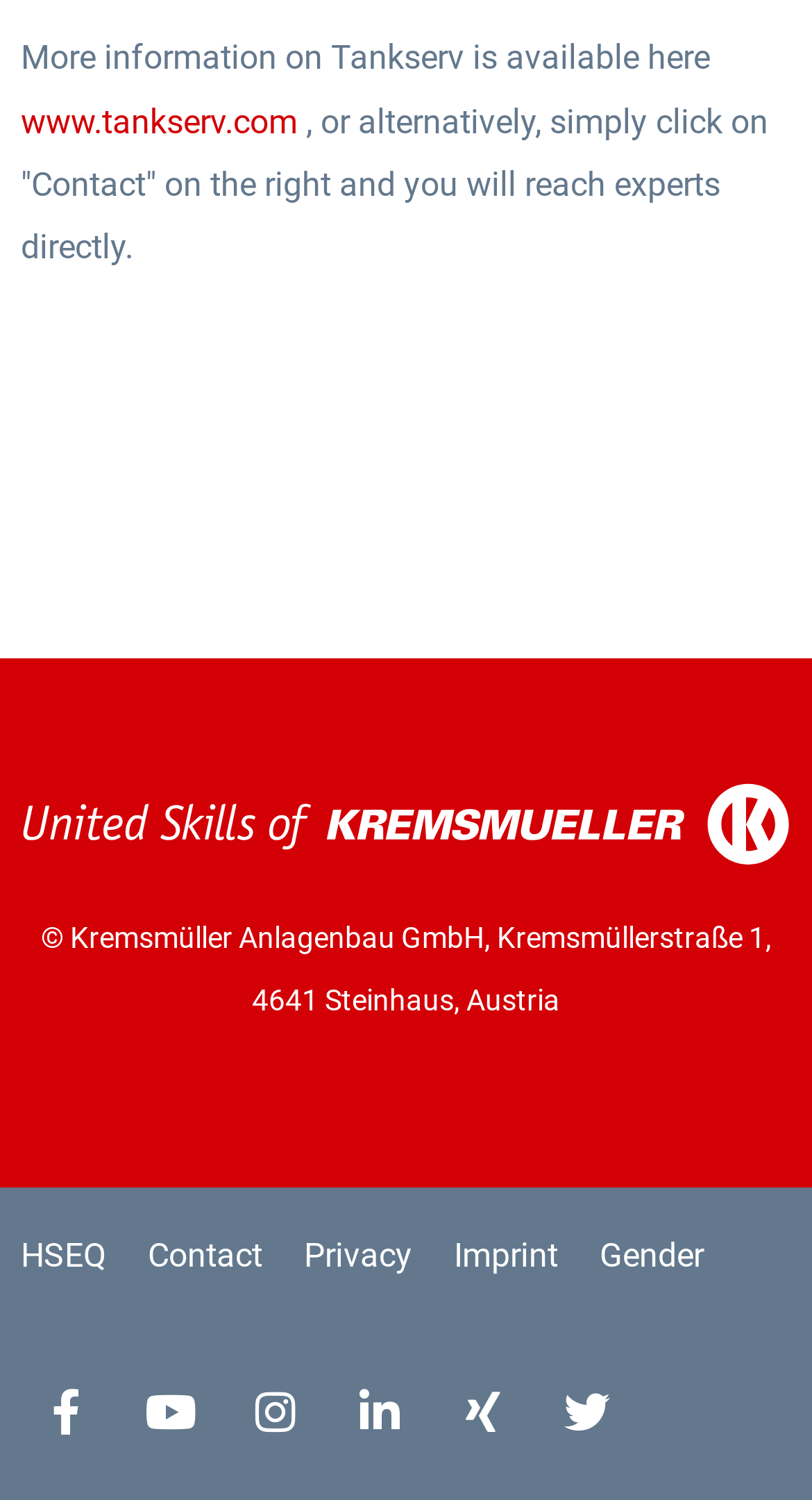Identify the bounding box coordinates of the element that should be clicked to fulfill this task: "visit Tankserv website". The coordinates should be provided as four float numbers between 0 and 1, i.e., [left, top, right, bottom].

[0.026, 0.067, 0.367, 0.094]